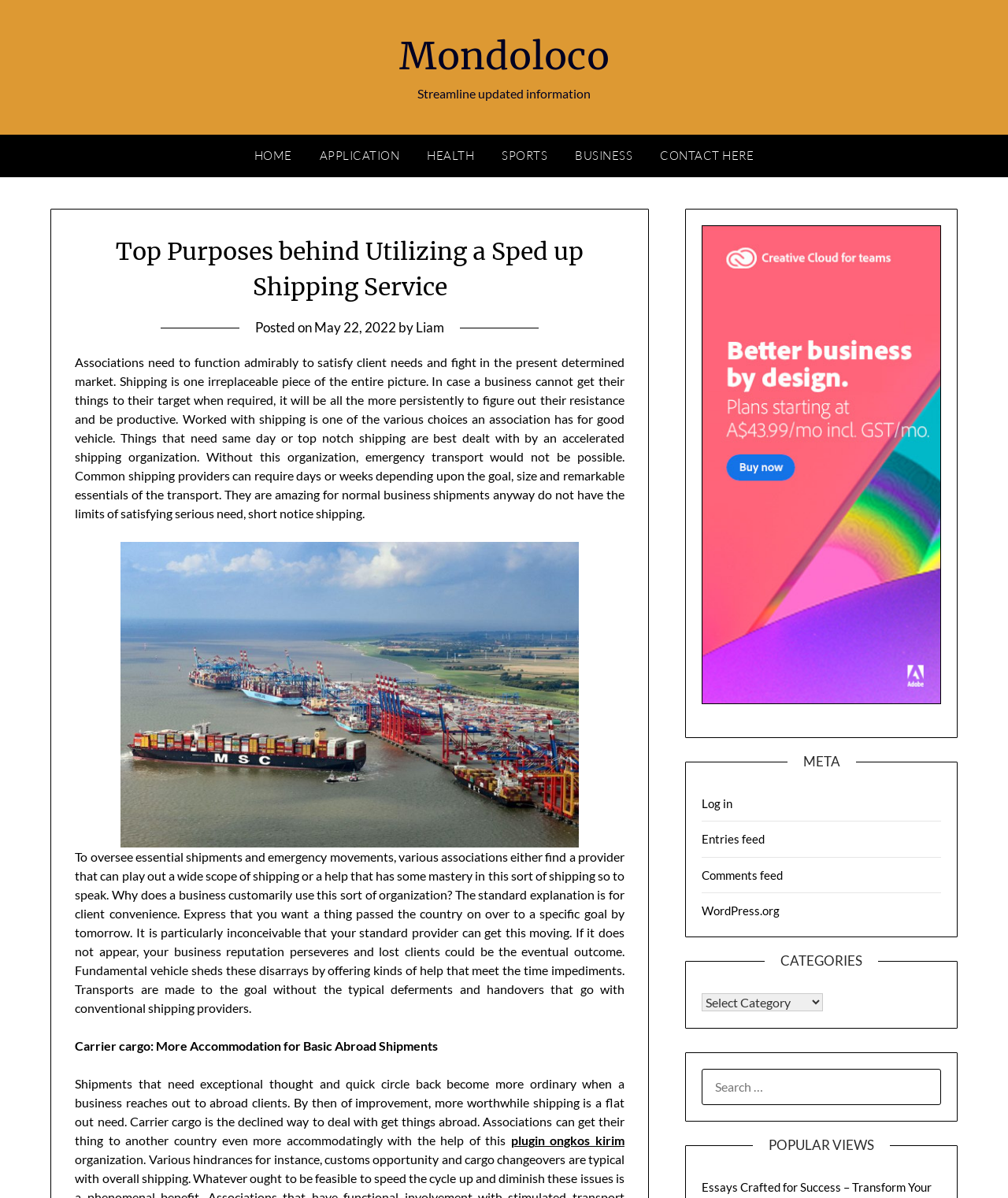Locate the bounding box coordinates of the clickable part needed for the task: "Click the 'ÁREA DEL PACIENTE' button".

None